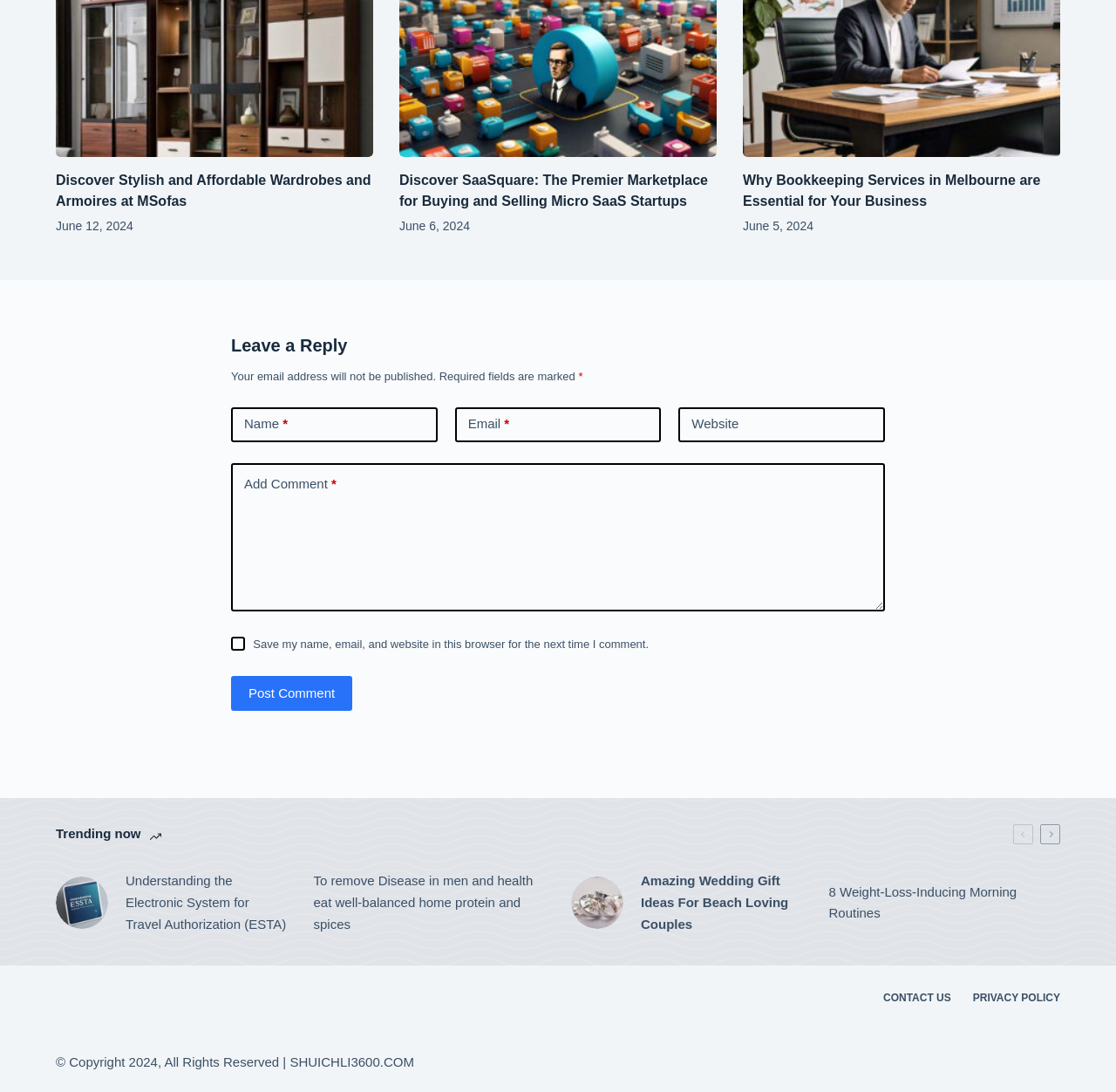Provide the bounding box coordinates of the HTML element this sentence describes: "Post Comment".

[0.207, 0.619, 0.316, 0.651]